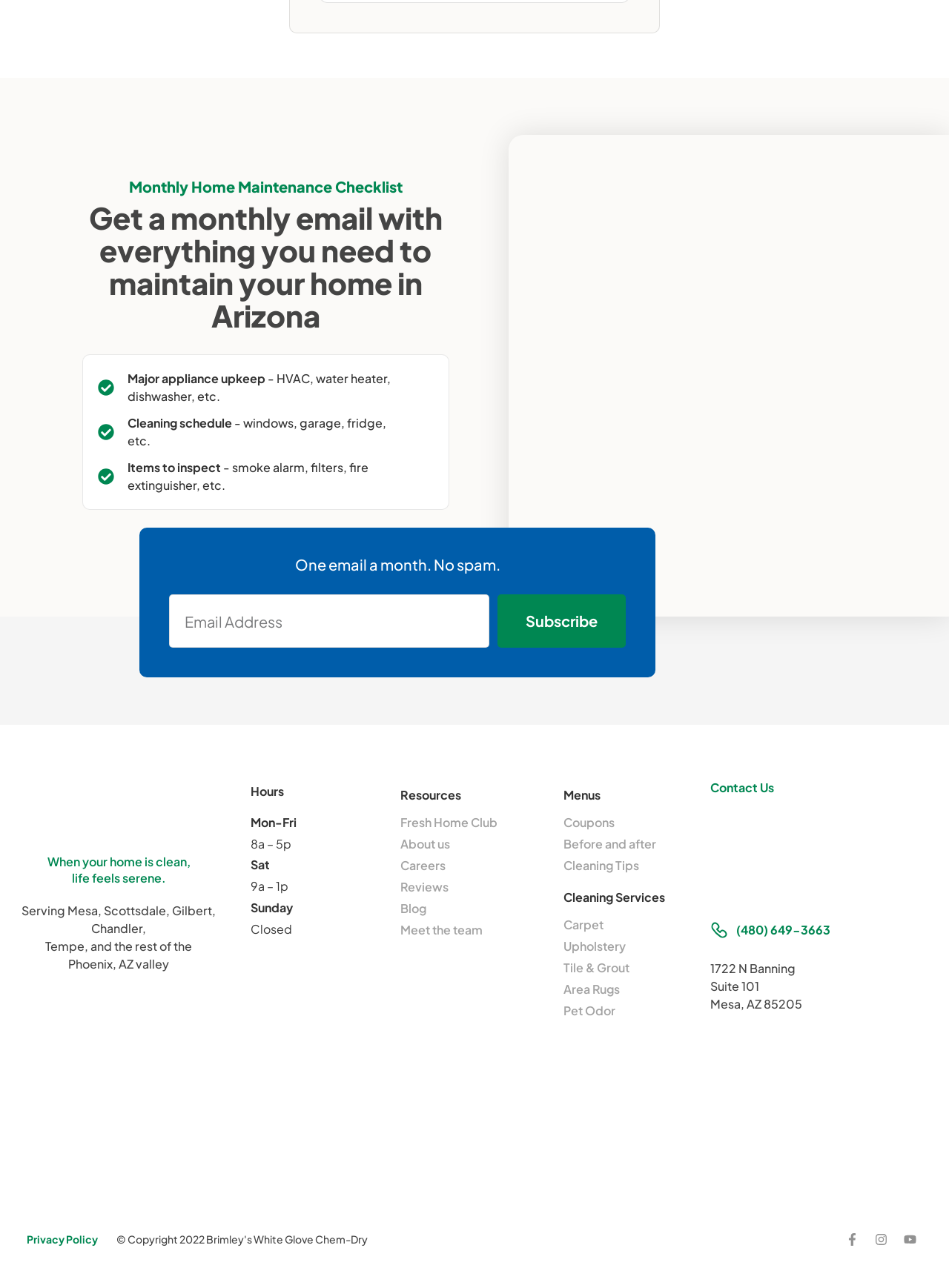Locate the bounding box coordinates of the UI element described by: "Area Rugs". The bounding box coordinates should consist of four float numbers between 0 and 1, i.e., [left, top, right, bottom].

[0.594, 0.76, 0.741, 0.777]